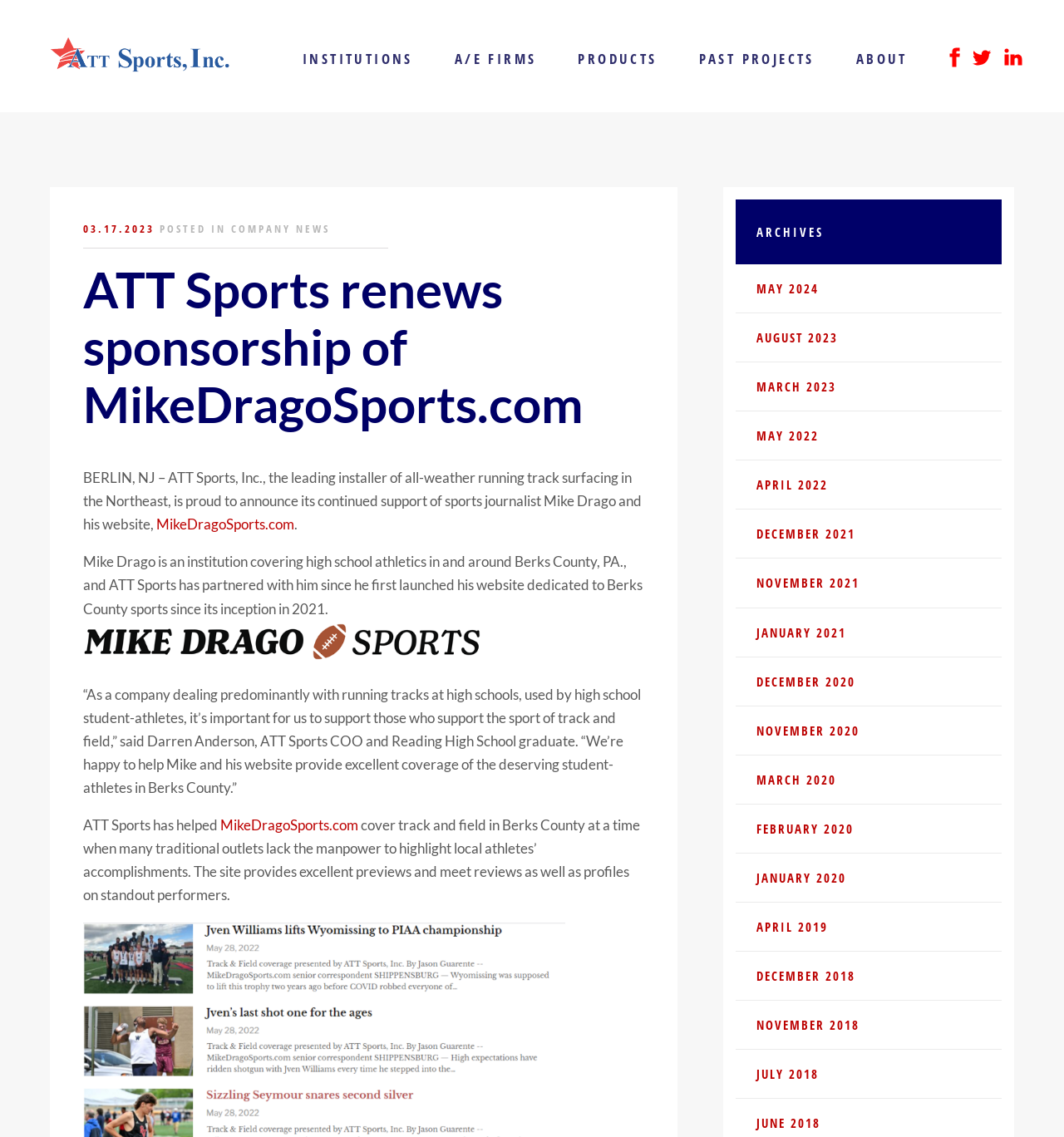Please identify the bounding box coordinates of where to click in order to follow the instruction: "Visit the INSTITUTIONS page".

[0.284, 0.043, 0.388, 0.06]